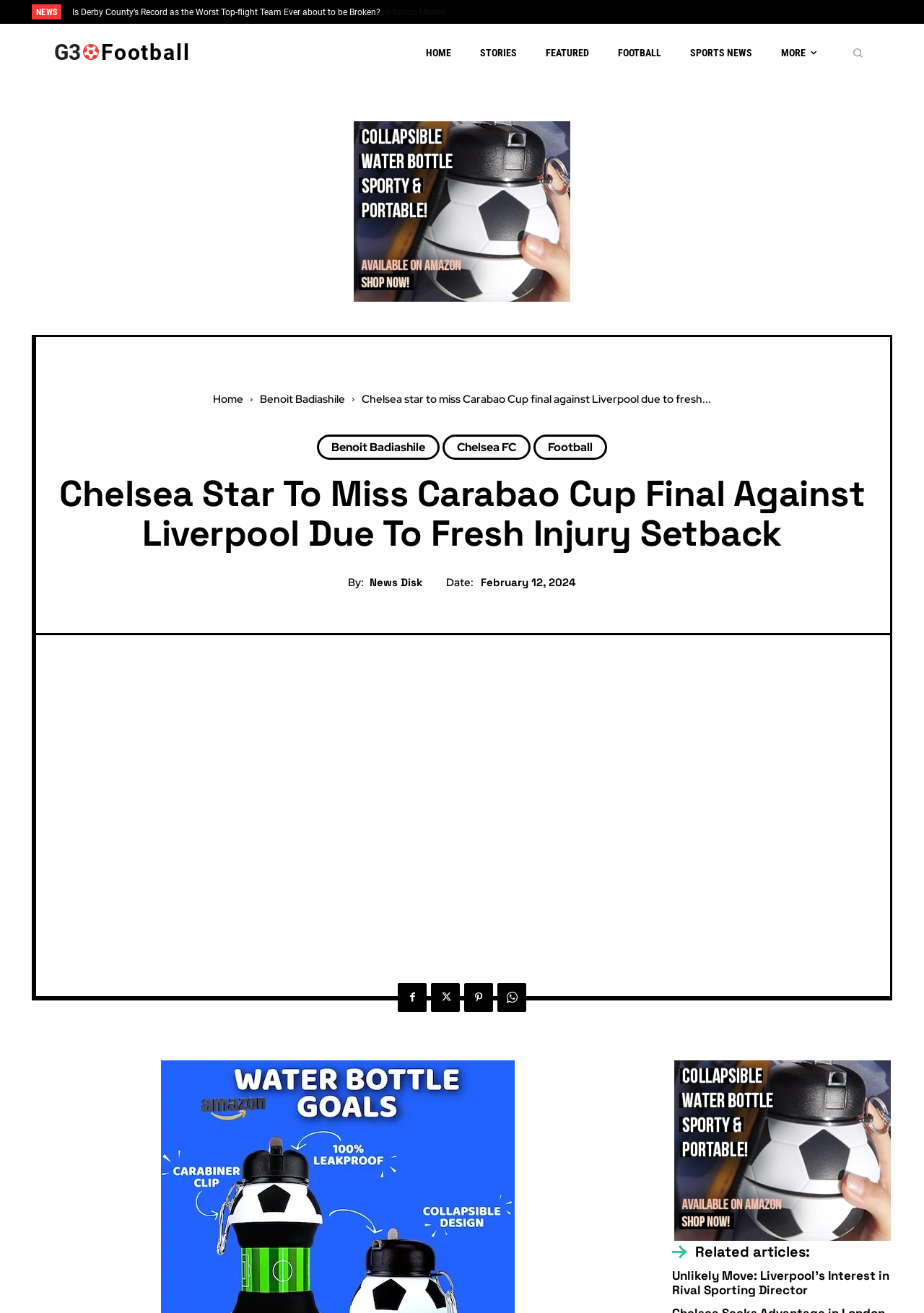What is the date of the article?
Provide a concise answer using a single word or phrase based on the image.

February 12, 2024